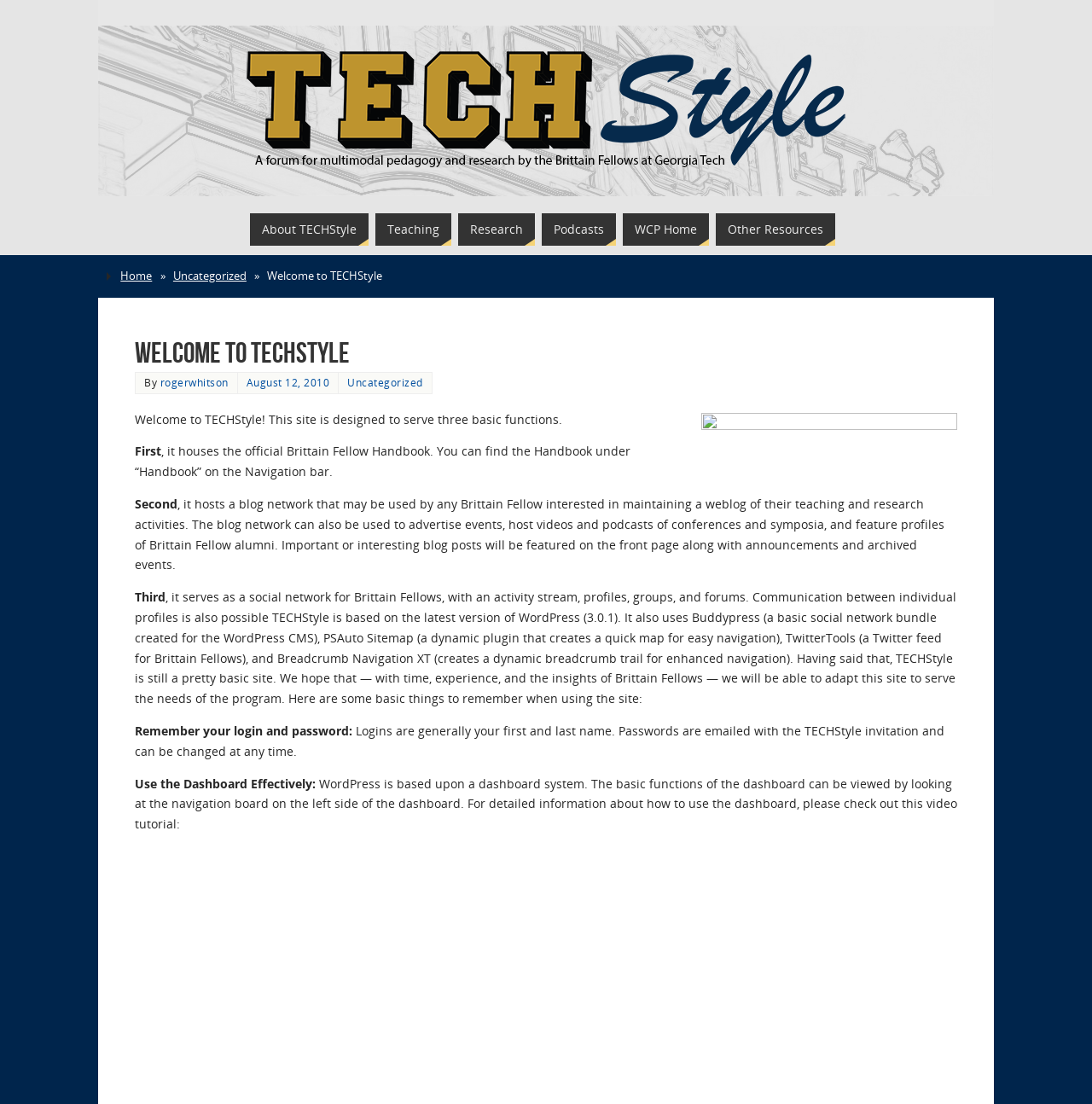Based on the visual content of the image, answer the question thoroughly: What is the purpose of the 'Dashboard' on this website?

The Dashboard on this website is based on a dashboard system, where users can view the basic functions of the website by looking at the navigation board on the left side of the dashboard. A video tutorial is also available to provide detailed information on how to use the dashboard.